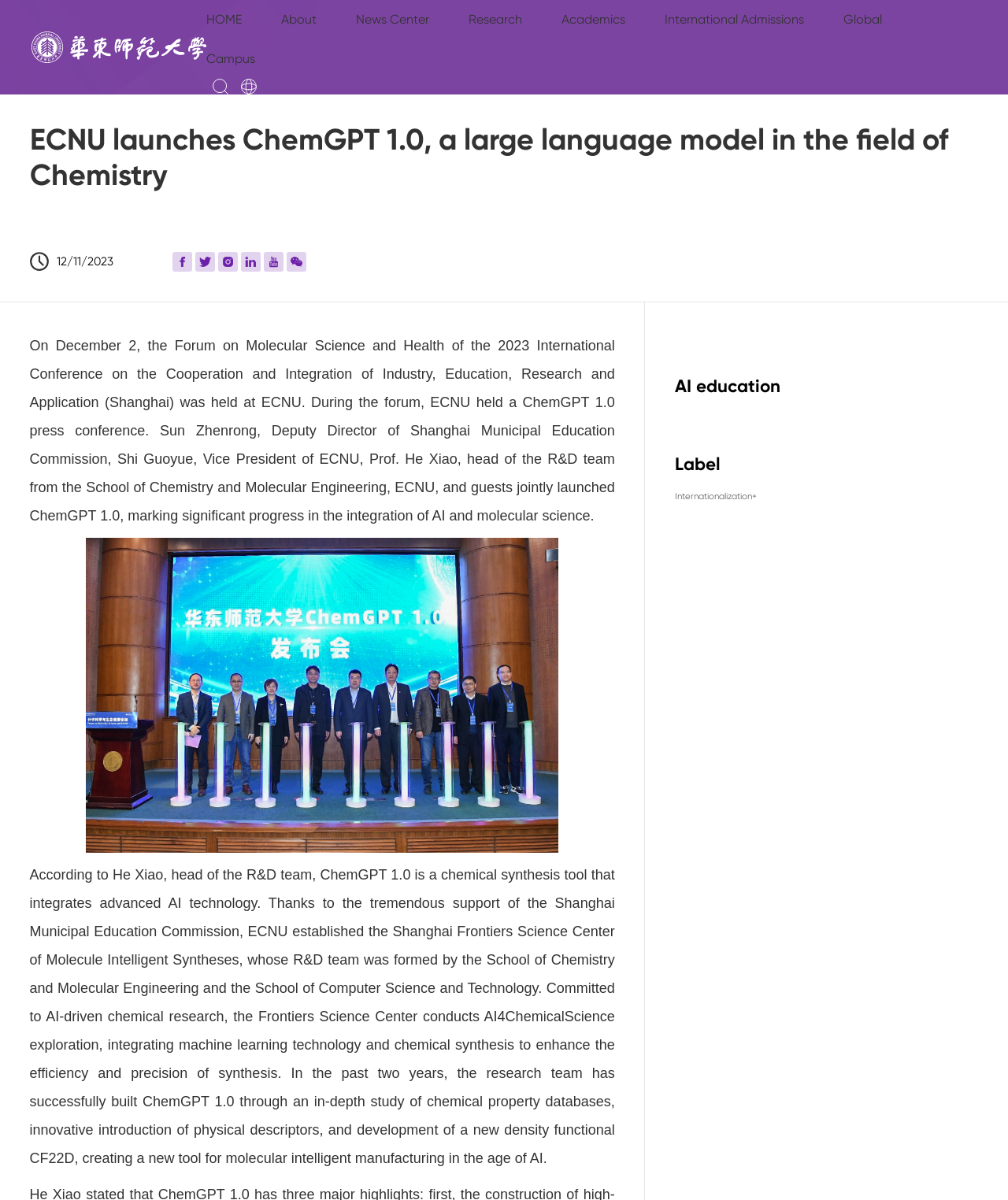Find the bounding box coordinates of the clickable element required to execute the following instruction: "Click News Center". Provide the coordinates as four float numbers between 0 and 1, i.e., [left, top, right, bottom].

[0.448, 0.0, 0.531, 0.052]